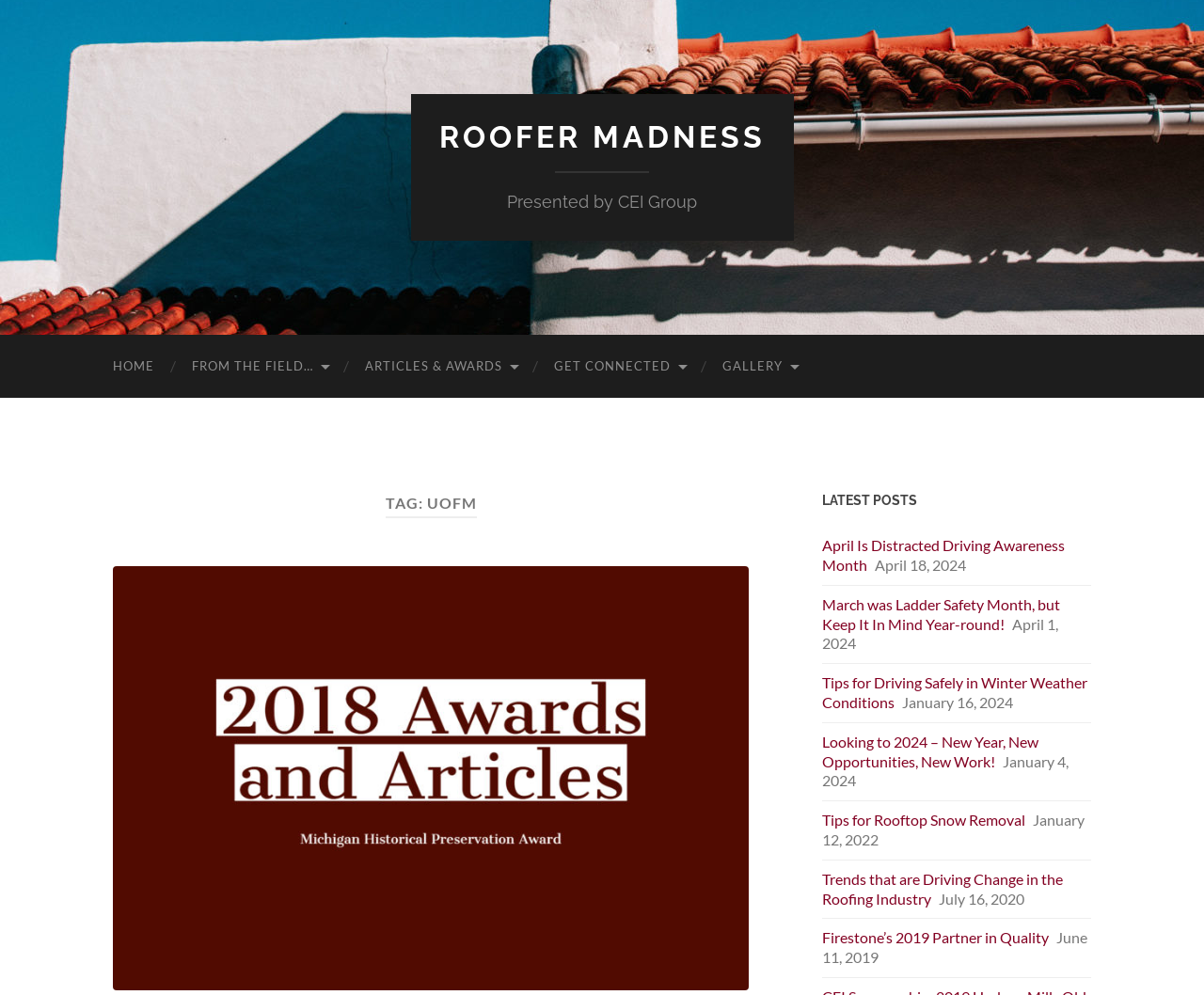What is the date of the oldest post?
Please provide a single word or phrase as your answer based on the image.

June 11, 2019